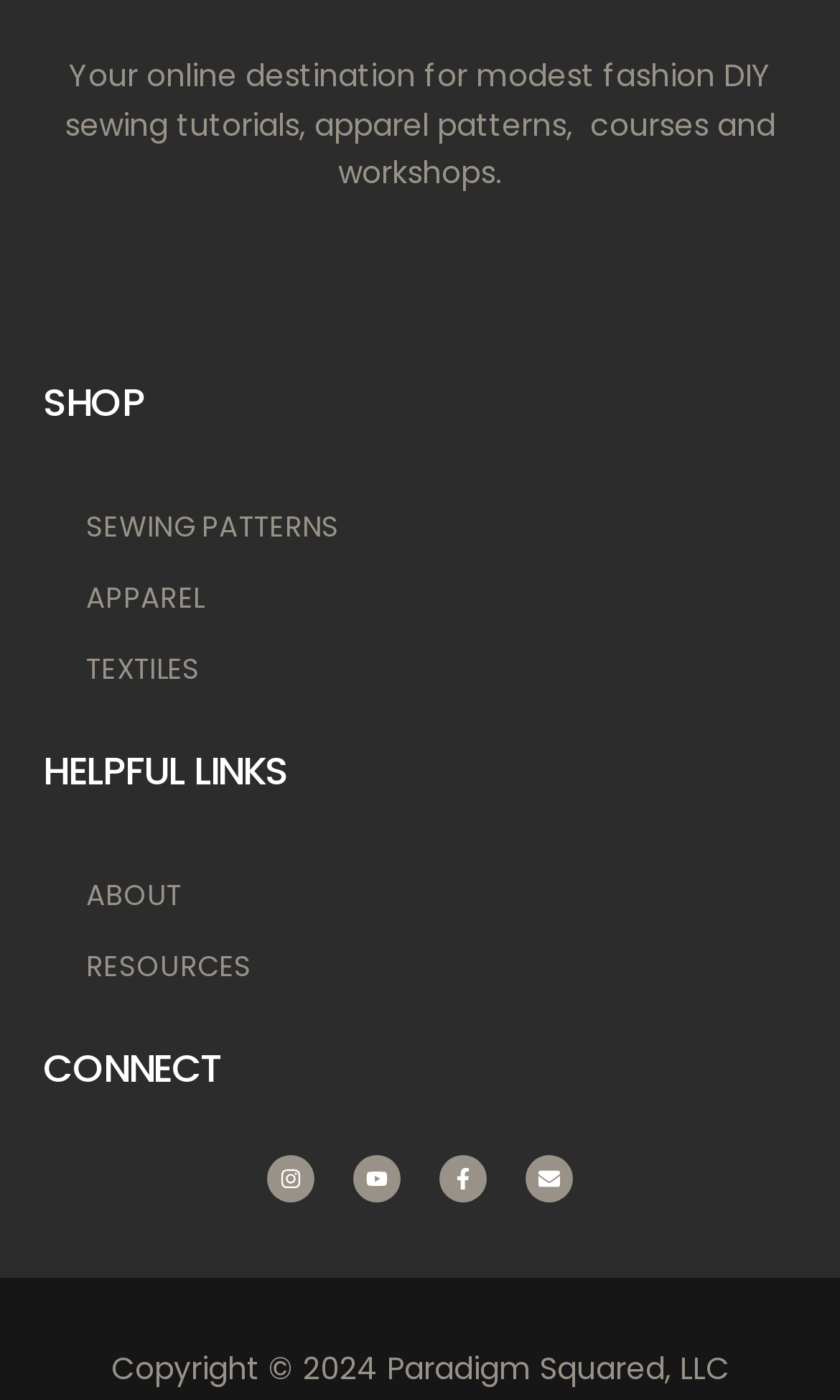Please identify the coordinates of the bounding box for the clickable region that will accomplish this instruction: "Click on SHOP".

[0.051, 0.271, 0.949, 0.305]